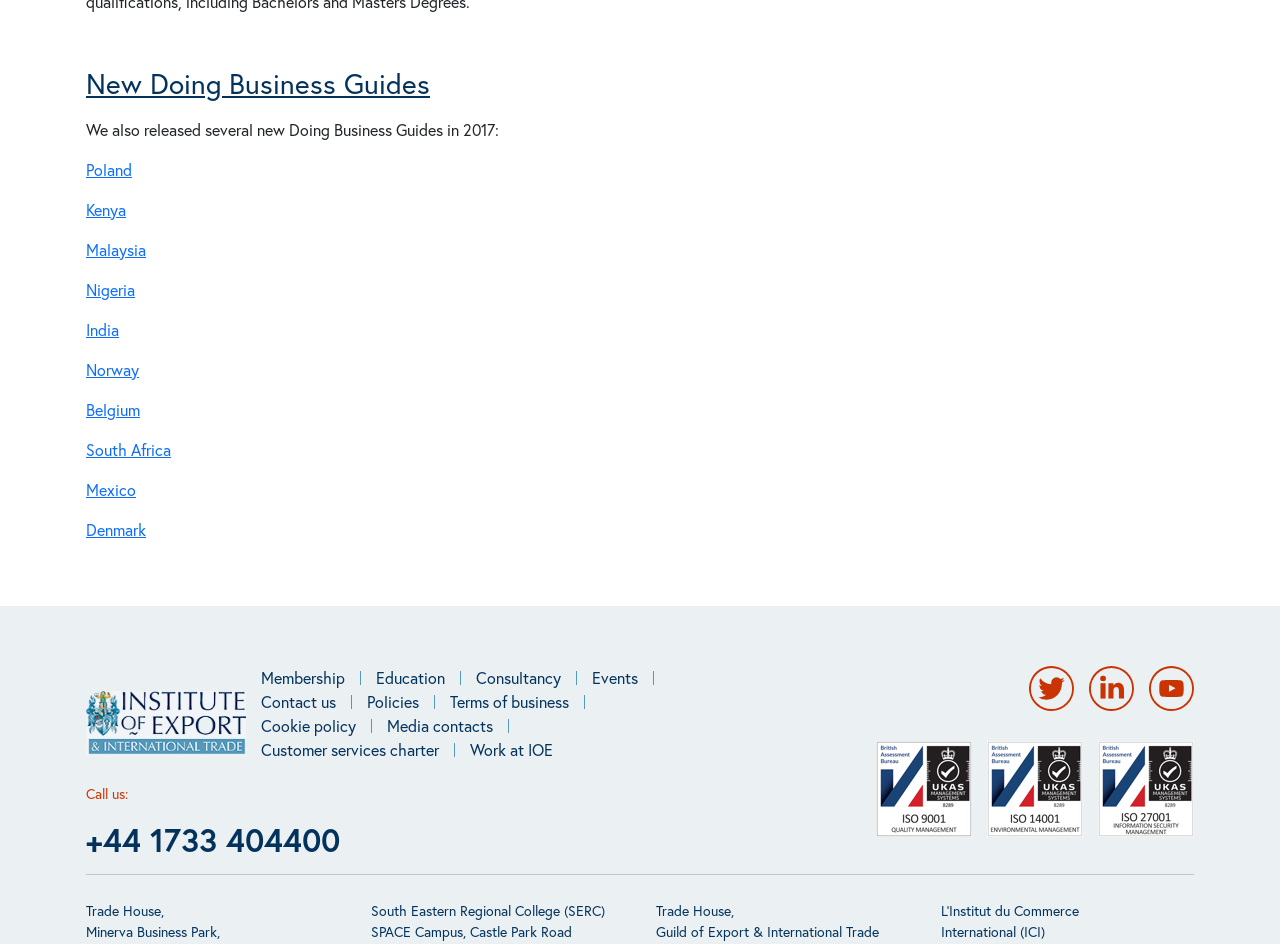Identify the bounding box coordinates for the UI element described as follows: South Africa. Use the format (top-left x, top-left y, bottom-right x, bottom-right y) and ensure all values are floating point numbers between 0 and 1.

[0.067, 0.465, 0.134, 0.487]